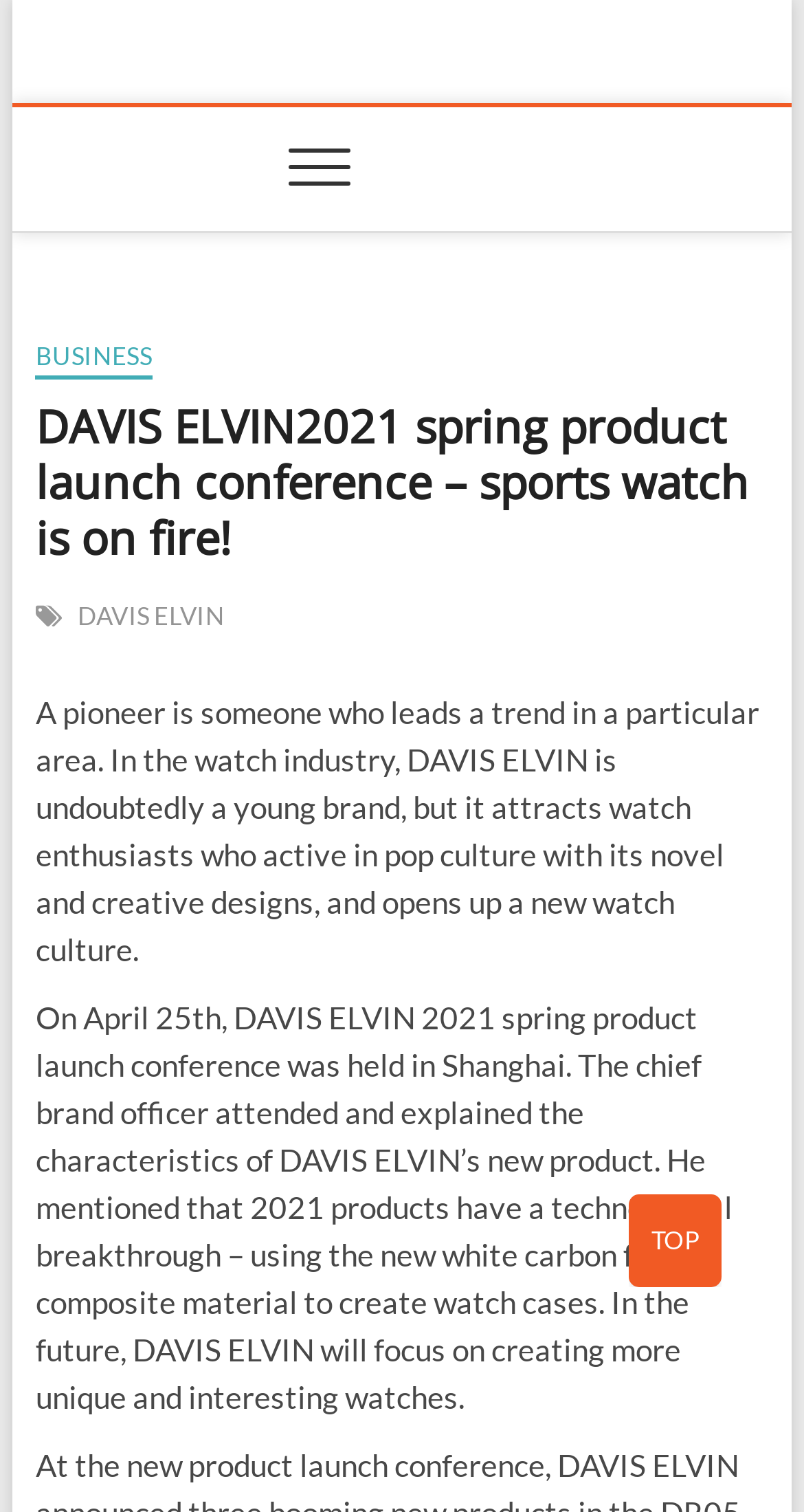Please provide the bounding box coordinates in the format (top-left x, top-left y, bottom-right x, bottom-right y). Remember, all values are floating point numbers between 0 and 1. What is the bounding box coordinate of the region described as: DAVIS ELVIN

[0.096, 0.397, 0.292, 0.425]